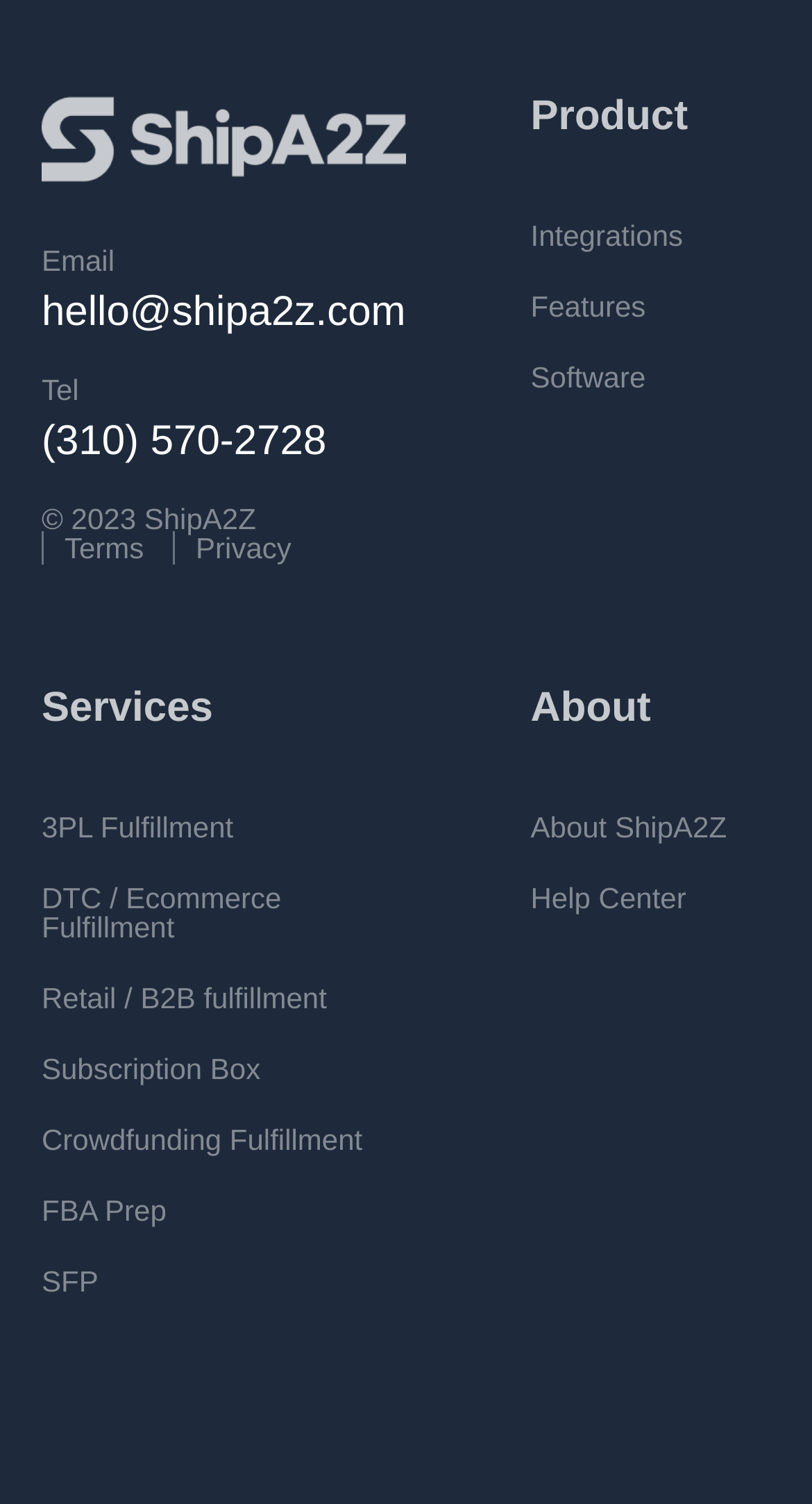Find the bounding box coordinates for the UI element that matches this description: "DTC / Ecommerce Fulfillment".

[0.051, 0.587, 0.5, 0.653]